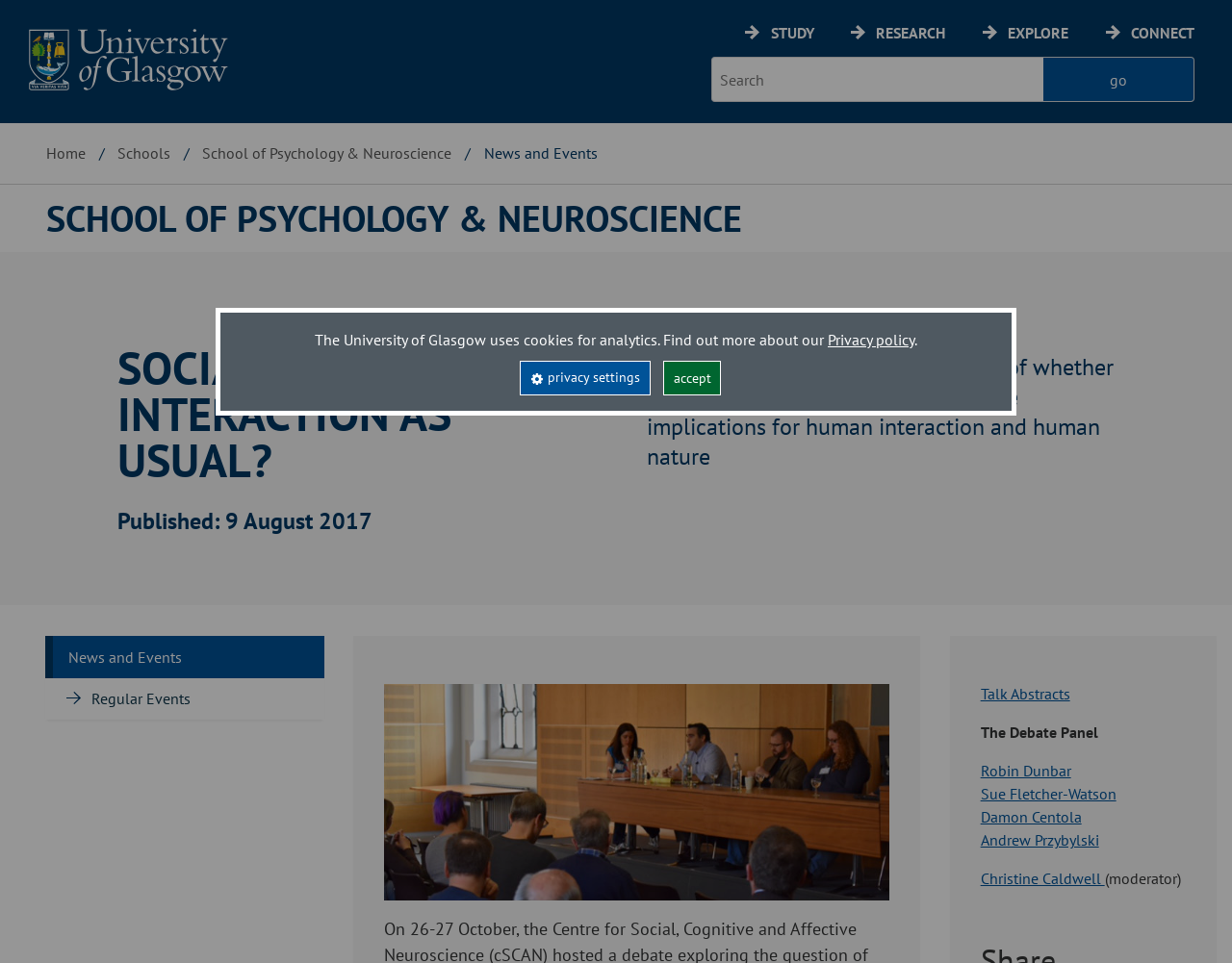Give a one-word or phrase response to the following question: What is the name of the school?

School of Psychology & Neuroscience